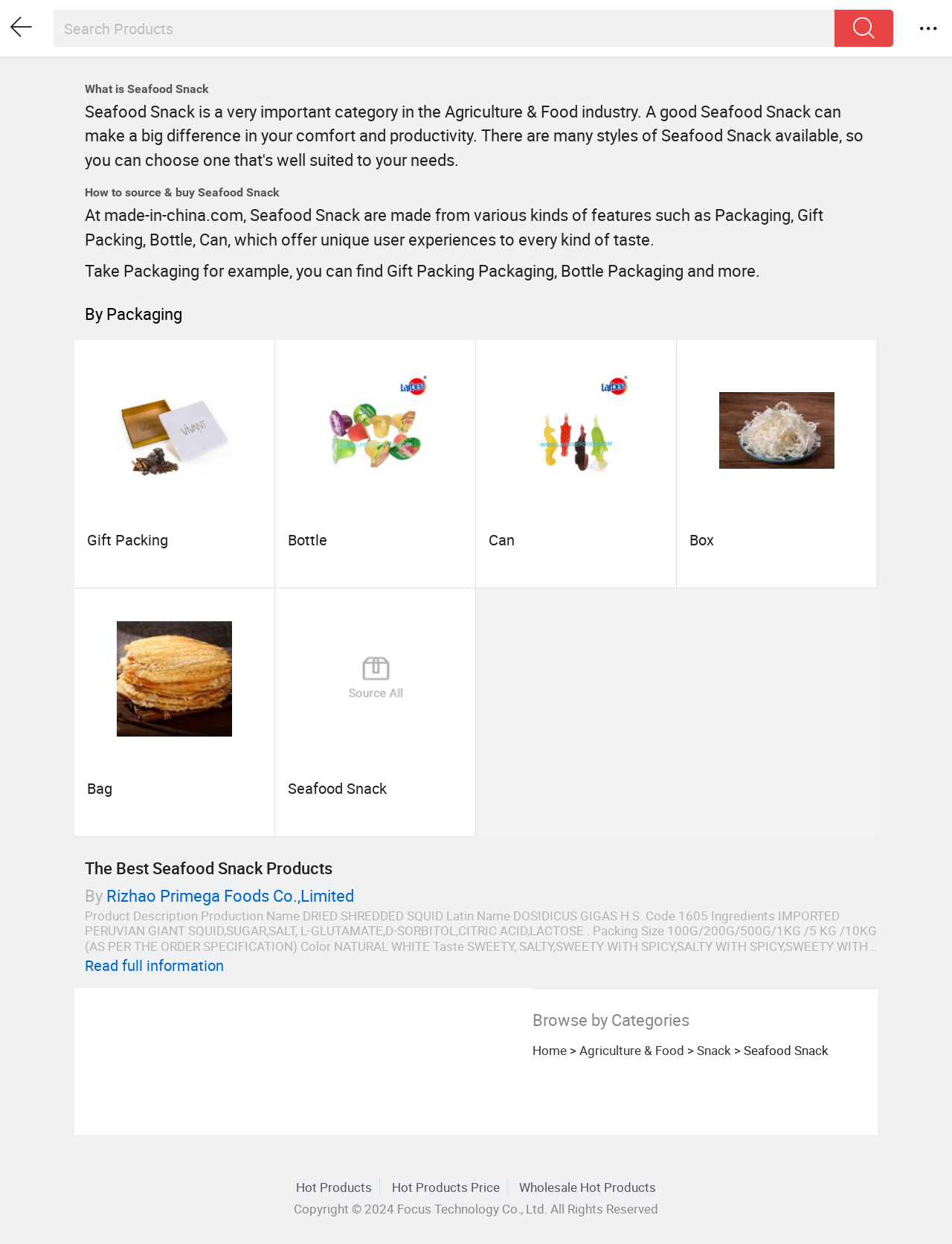Identify the bounding box coordinates of the section to be clicked to complete the task described by the following instruction: "Learn about Gift Packing Packaging". The coordinates should be four float numbers between 0 and 1, formatted as [left, top, right, bottom].

[0.078, 0.273, 0.288, 0.419]